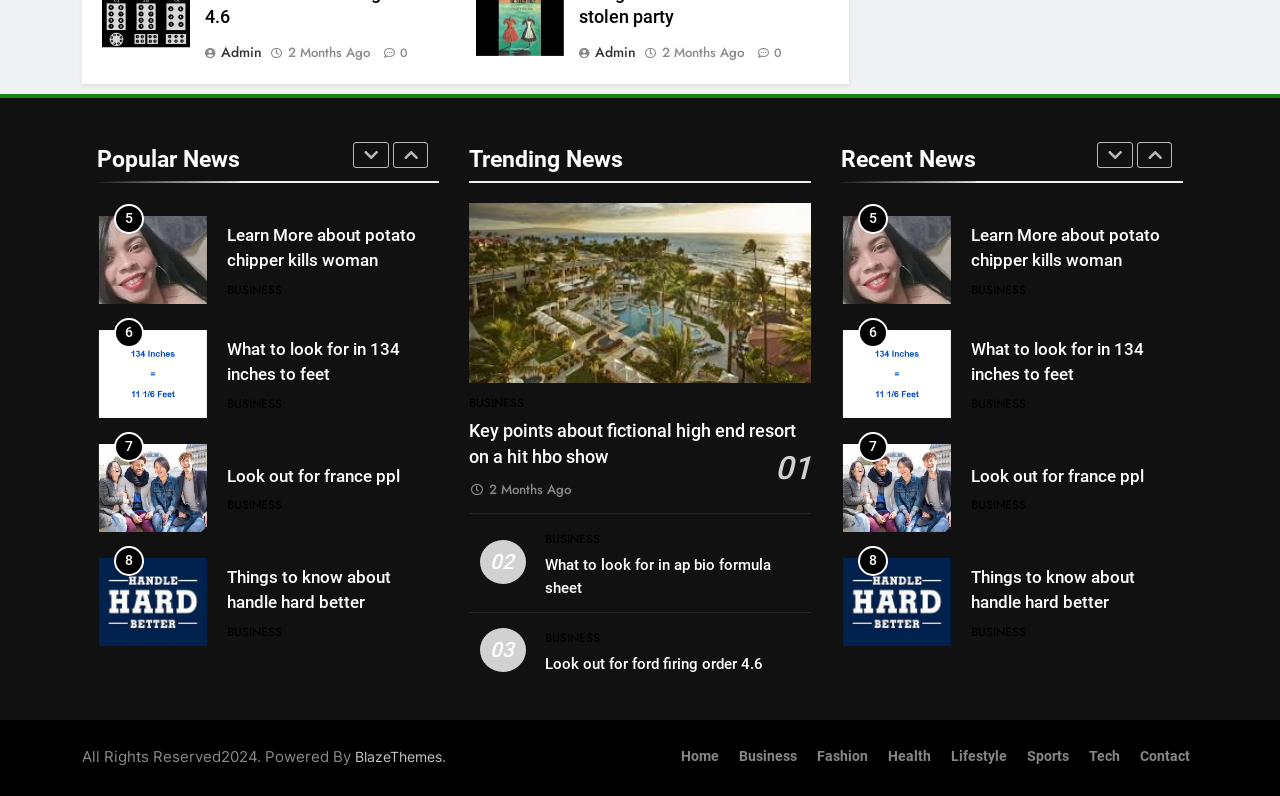Provide the bounding box coordinates of the area you need to click to execute the following instruction: "Click on the 'Key points about fictional high end resort on a hit hbo show' link".

[0.366, 0.529, 0.622, 0.587]